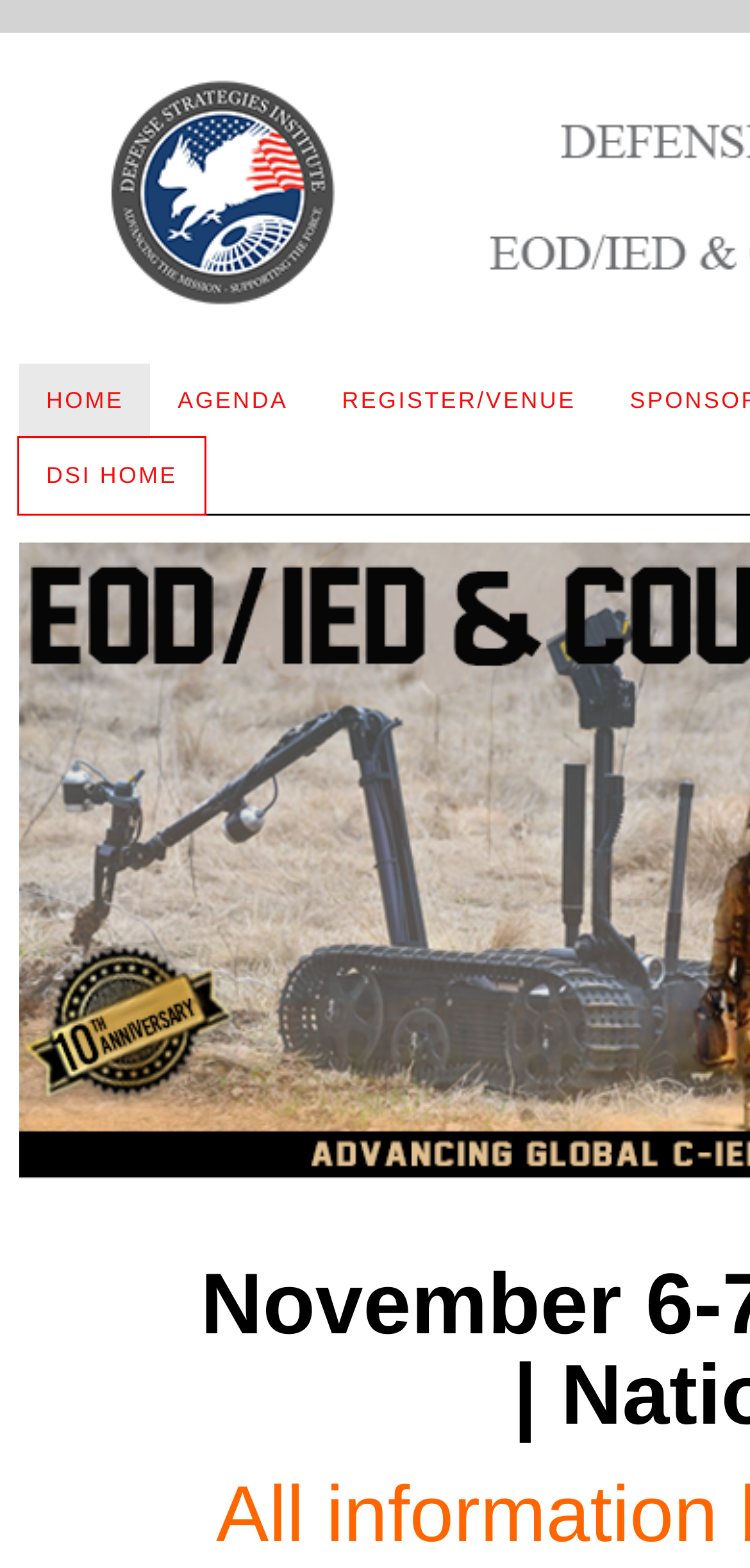Examine the webpage screenshot and identify the UI element enclosed in the red bounding box. Pick the webpage description that most accurately matches the new webpage after clicking the selected element. Here are the candidates:
A. Speaking Opportunities | EOD/IED & Countermine Symposium | DEFENSE STRATEGIES INSTITUTE
B. DSI Group | DEFENSE STRATEGIES INSTITUTE | Advancing The Mission.  Supporting The Force.
C. Agenda Download Form | EOD/IED & Countermine Symposium | DEFENSE STRATEGIES INSTITUTE
D. Join Our Mailing List | DSI Group | DEFENSE STRATEGIES INSTITUTE
E. EOD Warrior Foundation|EOD Warrior Foundation
F. Sponsor Opportunities | EOD/IED & Countermine Symposium | DEFENSE STRATEGIES INSTITUTE
G. Summit And Symposium Registration | DSI Group | DEFENSE STRATEGIES INSTITUTE
H. Cyentist | Branding & Website Design for B2B Service Businesses

B